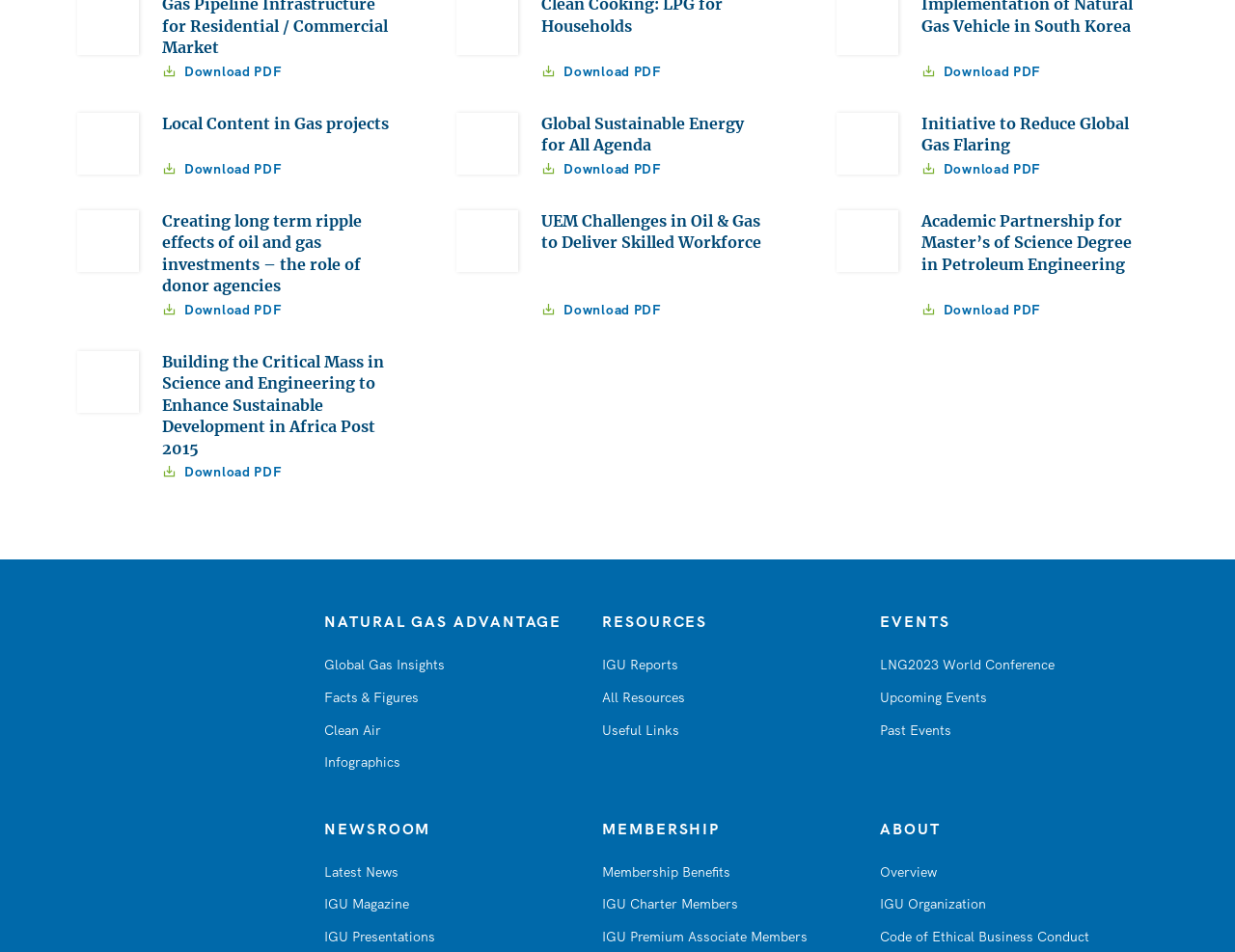Specify the bounding box coordinates (top-left x, top-left y, bottom-right x, bottom-right y) of the UI element in the screenshot that matches this description: Global Gas Insights

[0.262, 0.689, 0.36, 0.708]